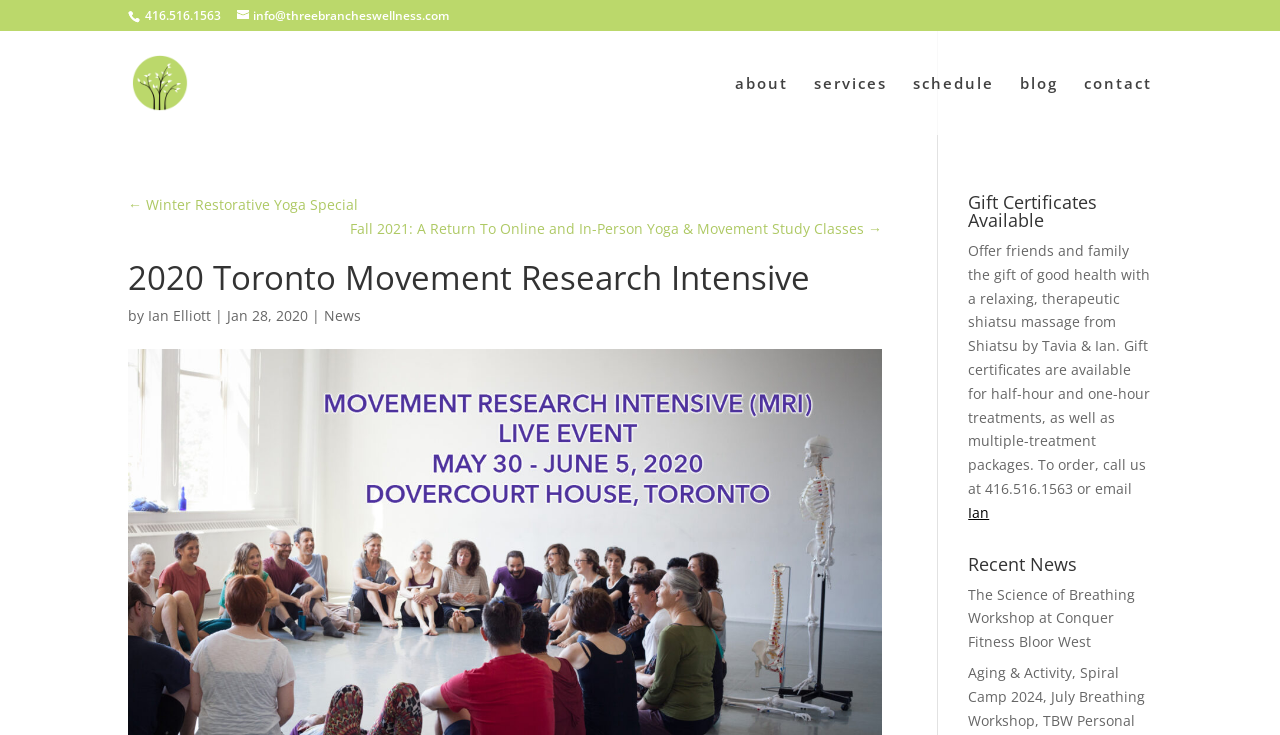What is the date of the 2020 Toronto Movement Research Intensive?
Using the image as a reference, give a one-word or short phrase answer.

Jan 28, 2020